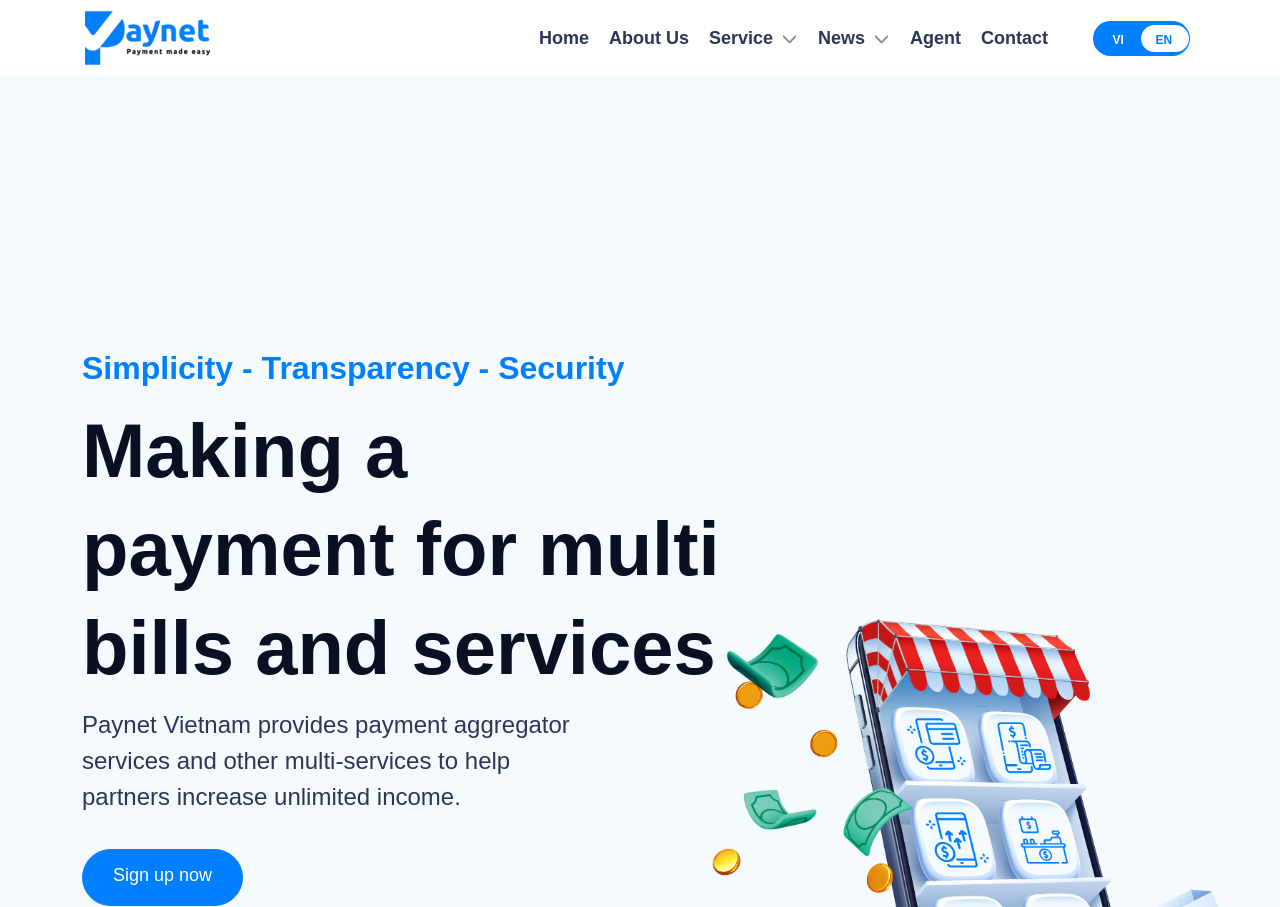Find and specify the bounding box coordinates that correspond to the clickable region for the instruction: "view About Us".

[0.468, 0.025, 0.546, 0.058]